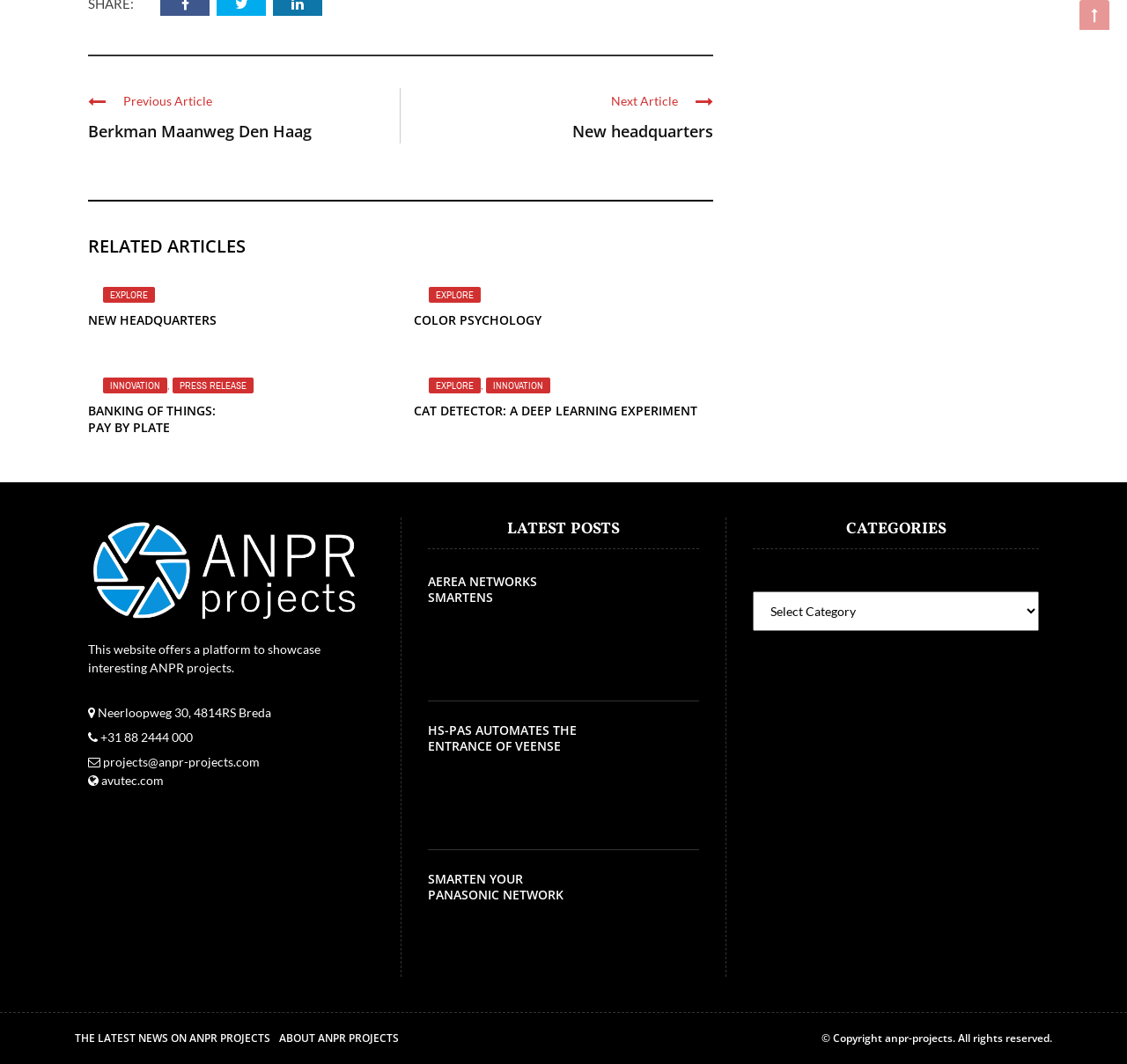What is the name of the company?
Examine the image closely and answer the question with as much detail as possible.

I inferred this answer by looking at the logo and the text 'This website offers a platform to showcase interesting ANPR projects.' which suggests that the company name is ANPR Projects.